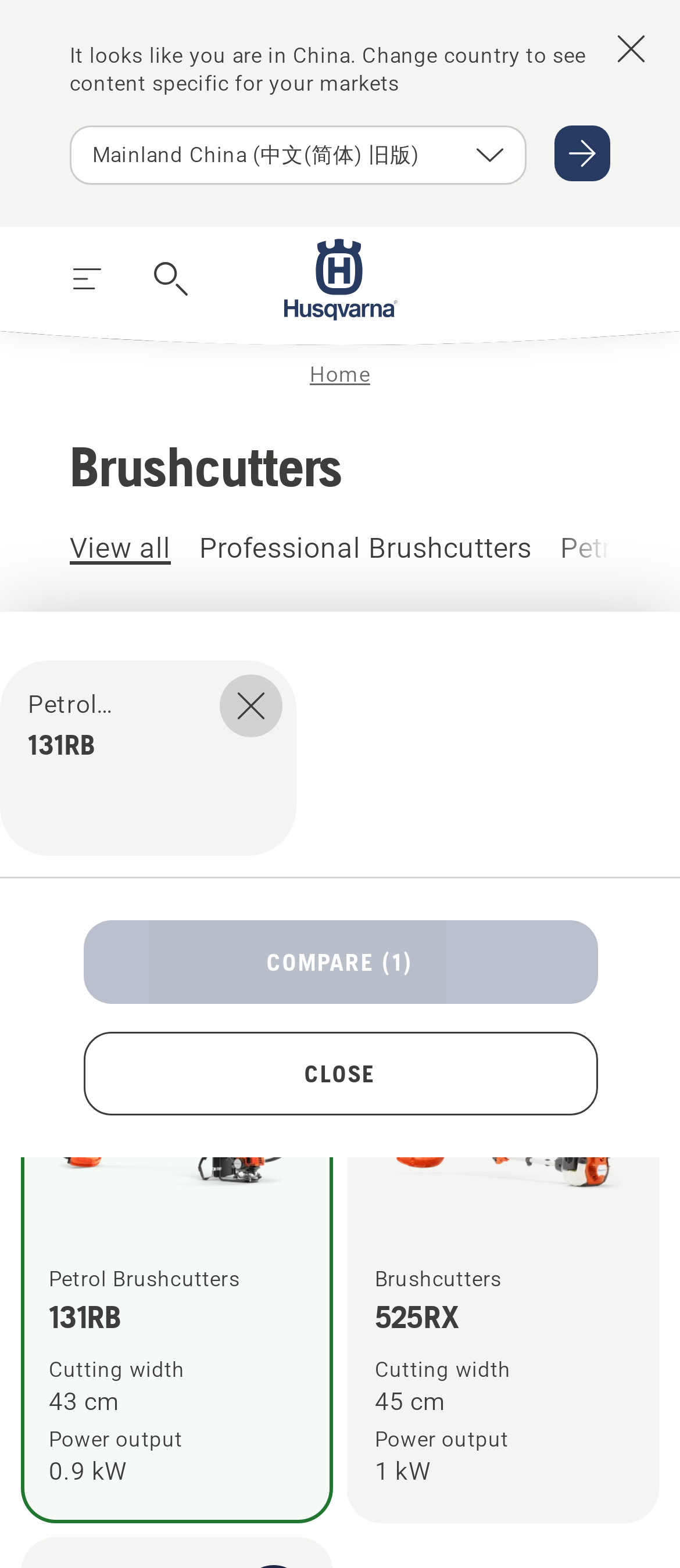Please specify the coordinates of the bounding box for the element that should be clicked to carry out this instruction: "Change country". The coordinates must be four float numbers between 0 and 1, formatted as [left, top, right, bottom].

[0.103, 0.028, 0.862, 0.061]